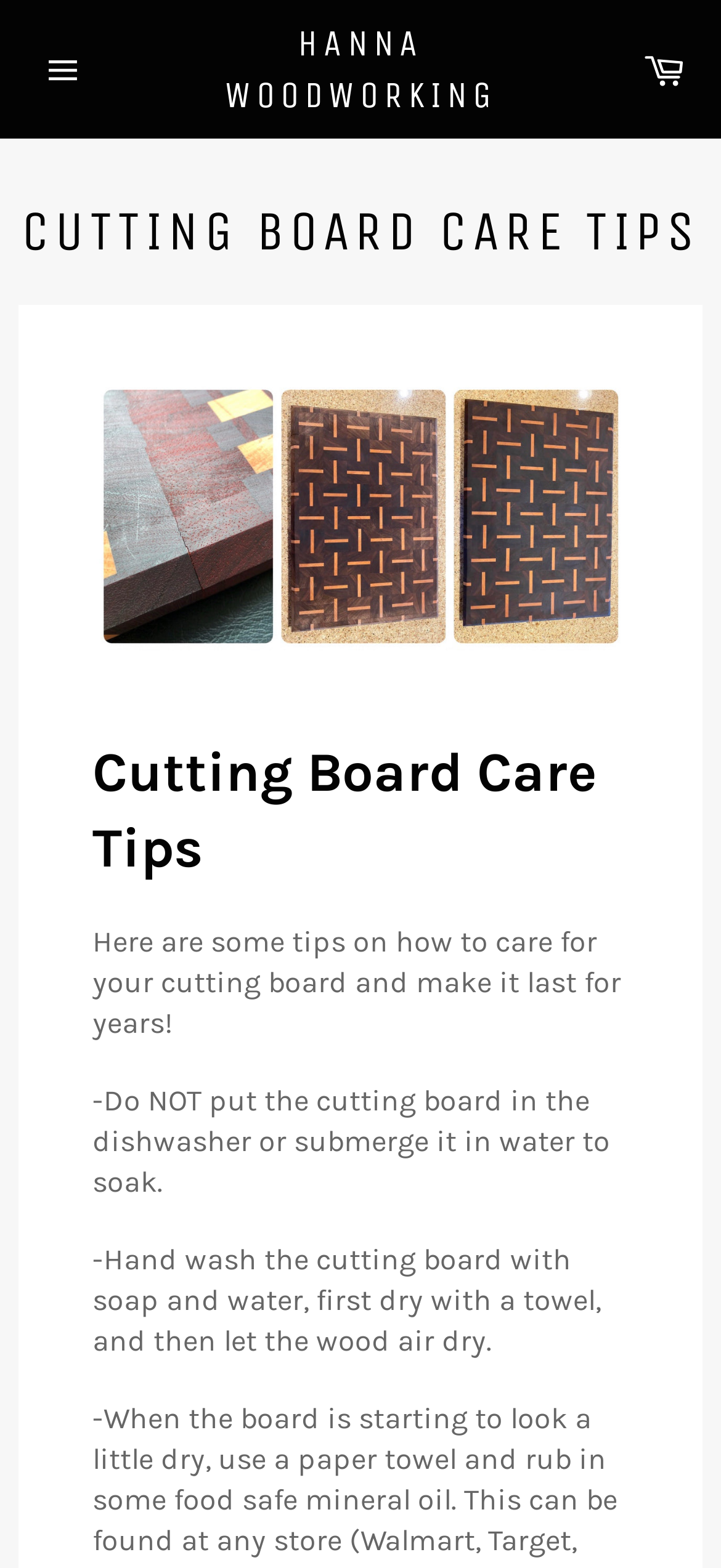Generate a comprehensive description of the contents of the webpage.

The webpage is about cutting board care tips, with the title "Cutting Board Care Tips" prominently displayed at the top. Below the title, there is a large image that takes up most of the width of the page. 

At the very top of the page, there is a navigation menu with a button labeled "Site navigation" on the left and a link to "HANNA WOODWORKING" in the center. On the right side, there is a link to "Cart". 

Below the image, there is a heading that repeats the title "Cutting Board Care Tips". Underneath this heading, there are three paragraphs of text that provide tips on how to care for a cutting board. The first paragraph introduces the topic, stating that the page will provide tips on how to make a cutting board last for years. The second paragraph advises against putting the cutting board in the dishwasher or submerging it in water. The third paragraph provides instructions on how to properly clean and dry a cutting board.